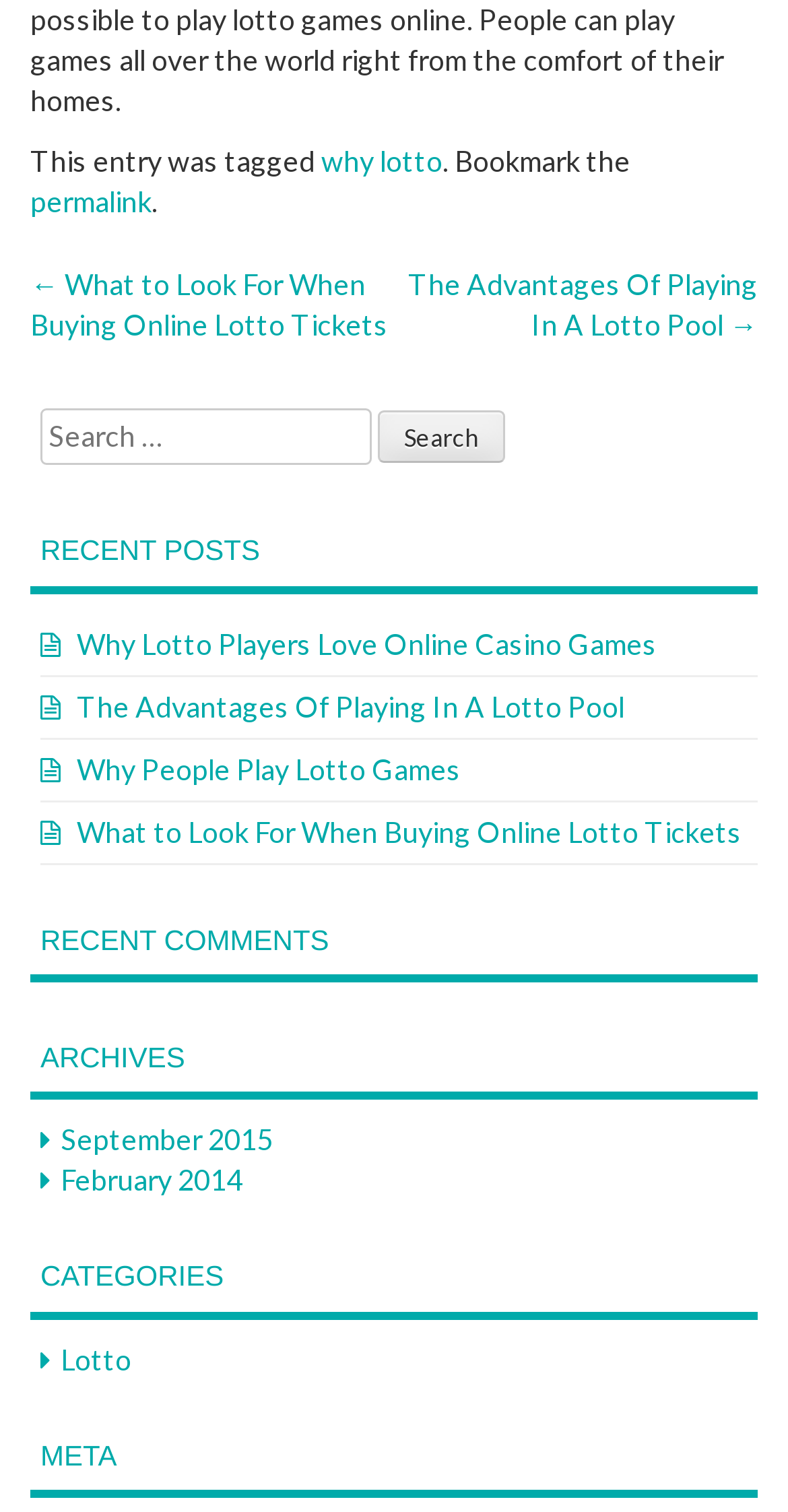Highlight the bounding box coordinates of the region I should click on to meet the following instruction: "click on permalink".

[0.038, 0.122, 0.192, 0.145]